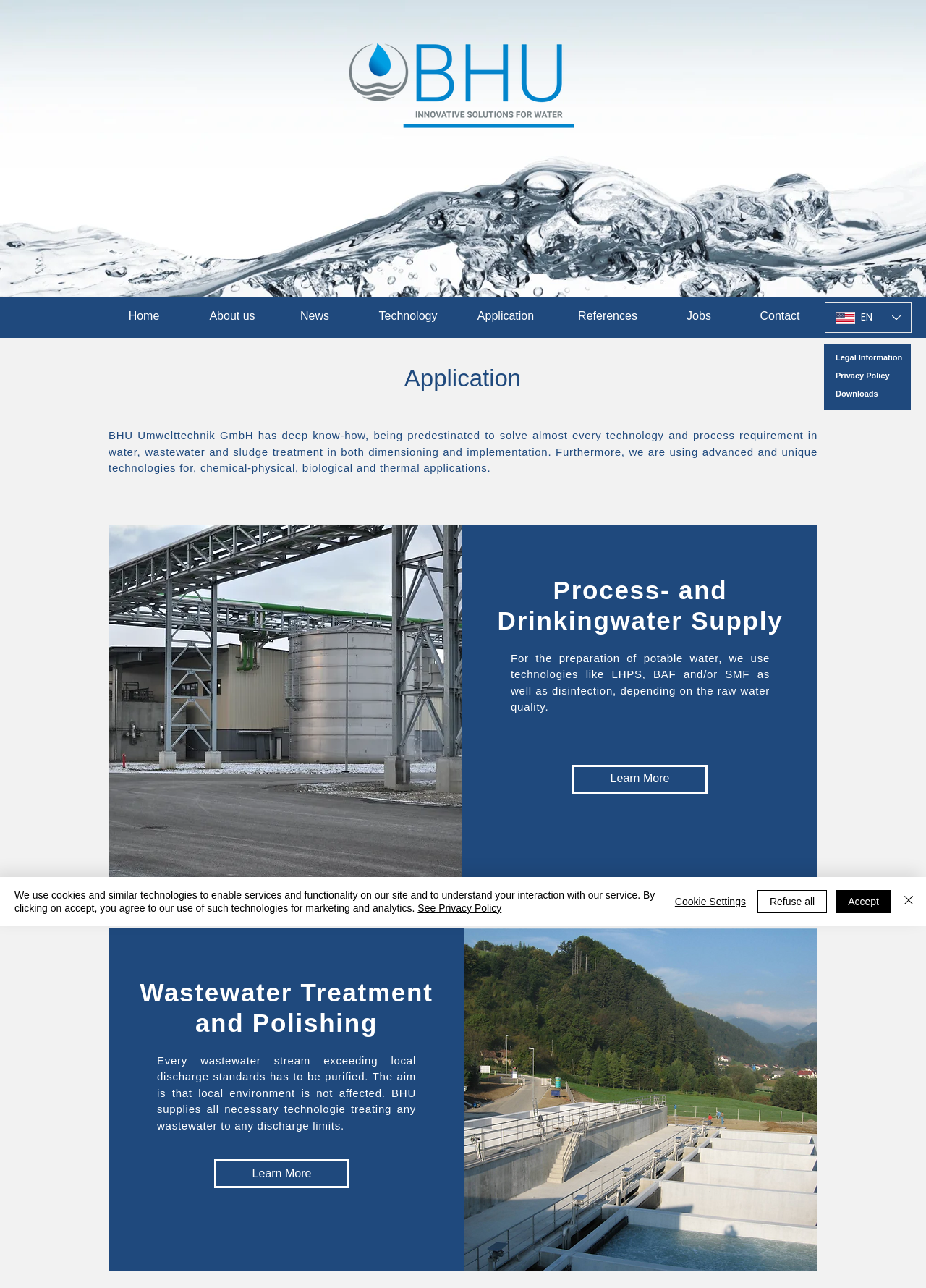Offer an extensive depiction of the webpage and its key elements.

The webpage is about BHU Umwelttechnik GmbH, a company that specializes in water, wastewater, and sludge treatment technology. At the top-left corner of the page, there is a logo of the company, "Logo BHU MIT Wassertropfen_edited.png". Below the logo, there is a navigation menu with multiple links, including "Home", "About us", "News", "Technology", "Application", "References", and "Jobs". These links are arranged horizontally, with "Home" on the left and "Jobs" on the right. Each link has multiple instances, but they are identical and have the same position on the page.

The rest of the page content is not explicitly described in the accessibility tree, but based on the meta description, it is likely that the page provides information about the company's expertise and capabilities in water, wastewater, and sludge treatment technology, including its ability to solve almost every technology and process requirement in these areas.